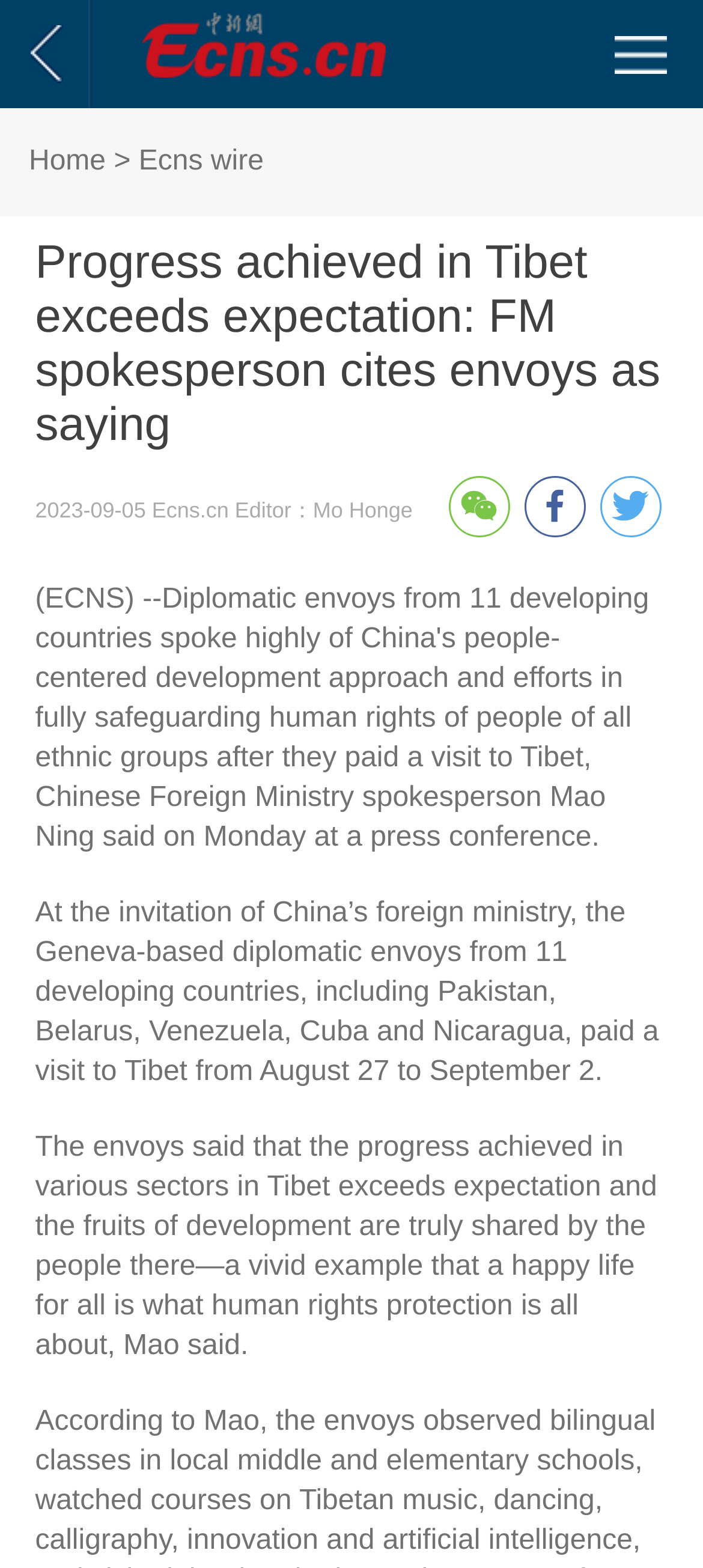What is the purpose of the envoys' visit to Tibet?
From the screenshot, supply a one-word or short-phrase answer.

To pay a visit